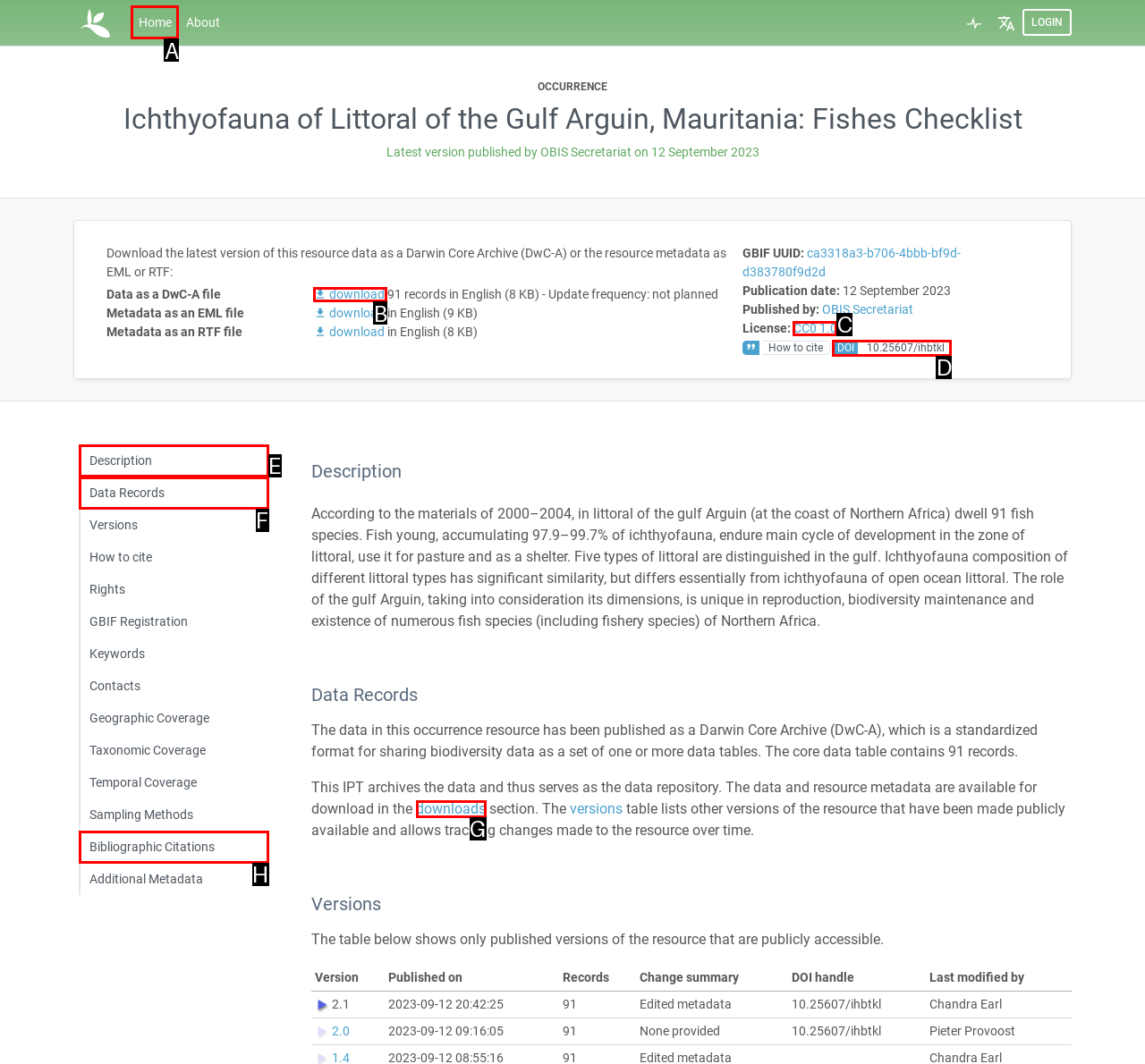Which HTML element should be clicked to fulfill the following task: Download the latest version of this resource data as a Darwin Core Archive?
Reply with the letter of the appropriate option from the choices given.

B